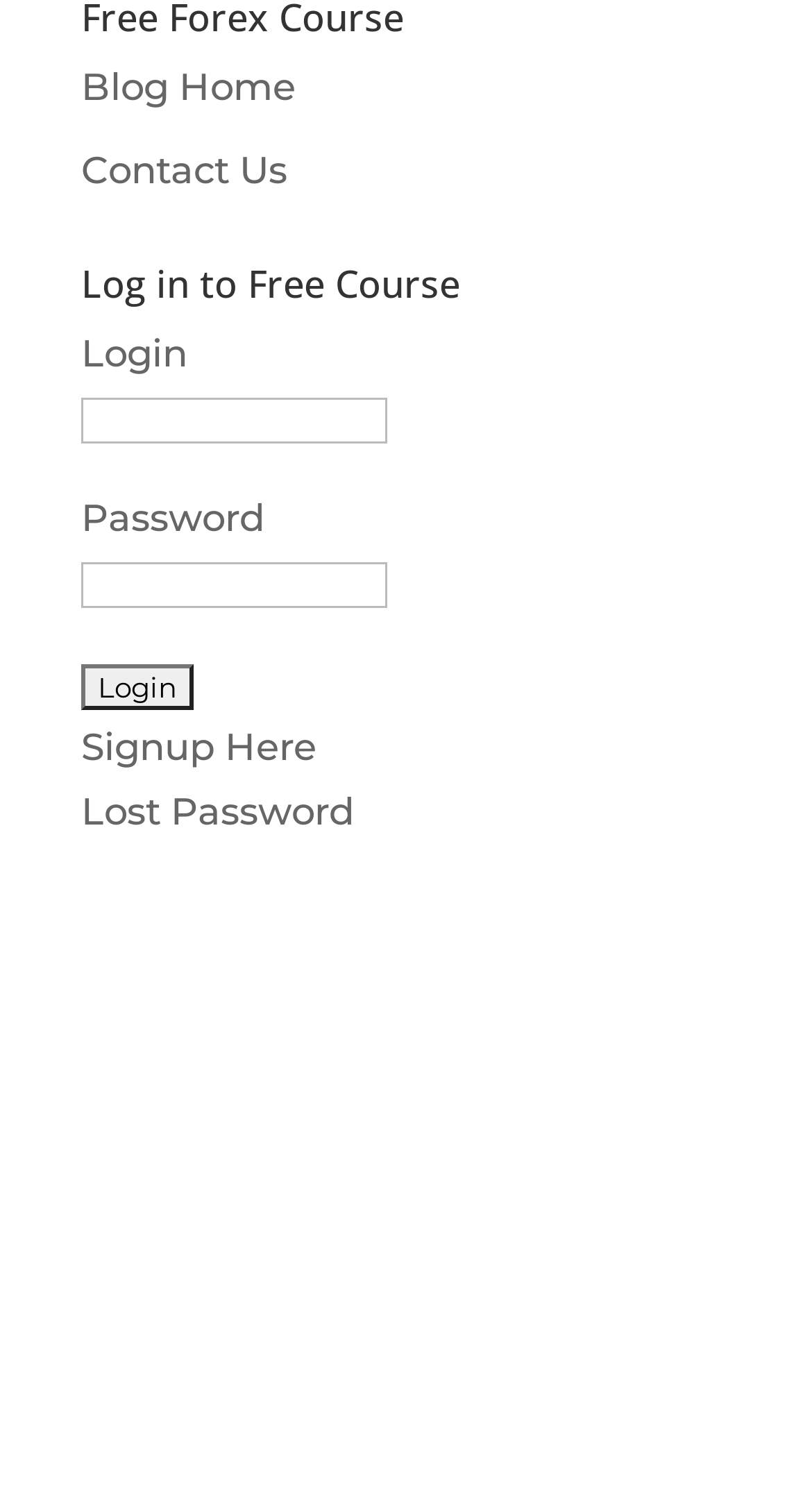Based on the image, please elaborate on the answer to the following question:
What is the purpose of Forex Mentor Pro?

Based on the static text at the top of the webpage, Forex Mentor Pro is not an investment advisory service, is not an investment adviser, and does not provide personalized financial advice or act as a financial advisor.